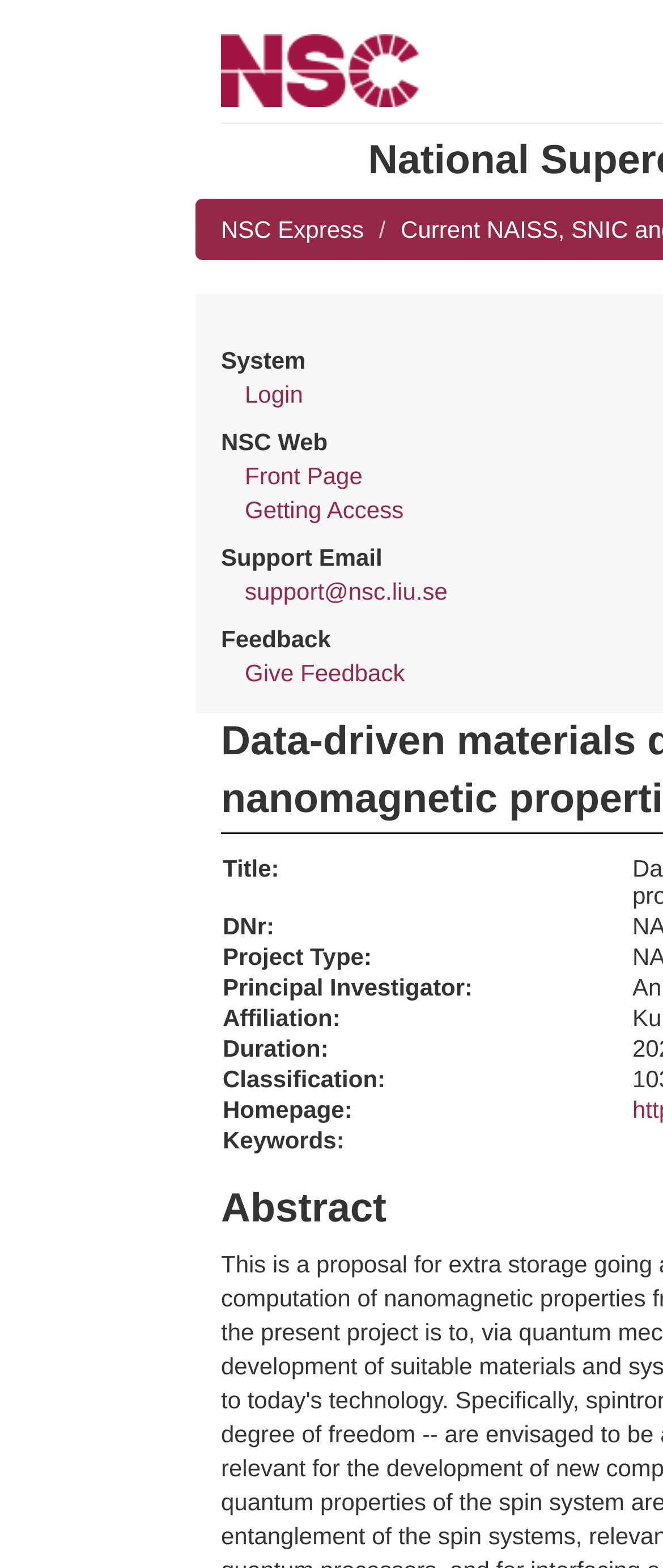What is the purpose of the 'Give Feedback' link?
Analyze the screenshot and provide a detailed answer to the question.

The 'Give Feedback' link is located below a StaticText element with the text 'Feedback'. This suggests that the link is related to providing feedback. Therefore, the purpose of the 'Give Feedback' link is to allow users to give feedback.